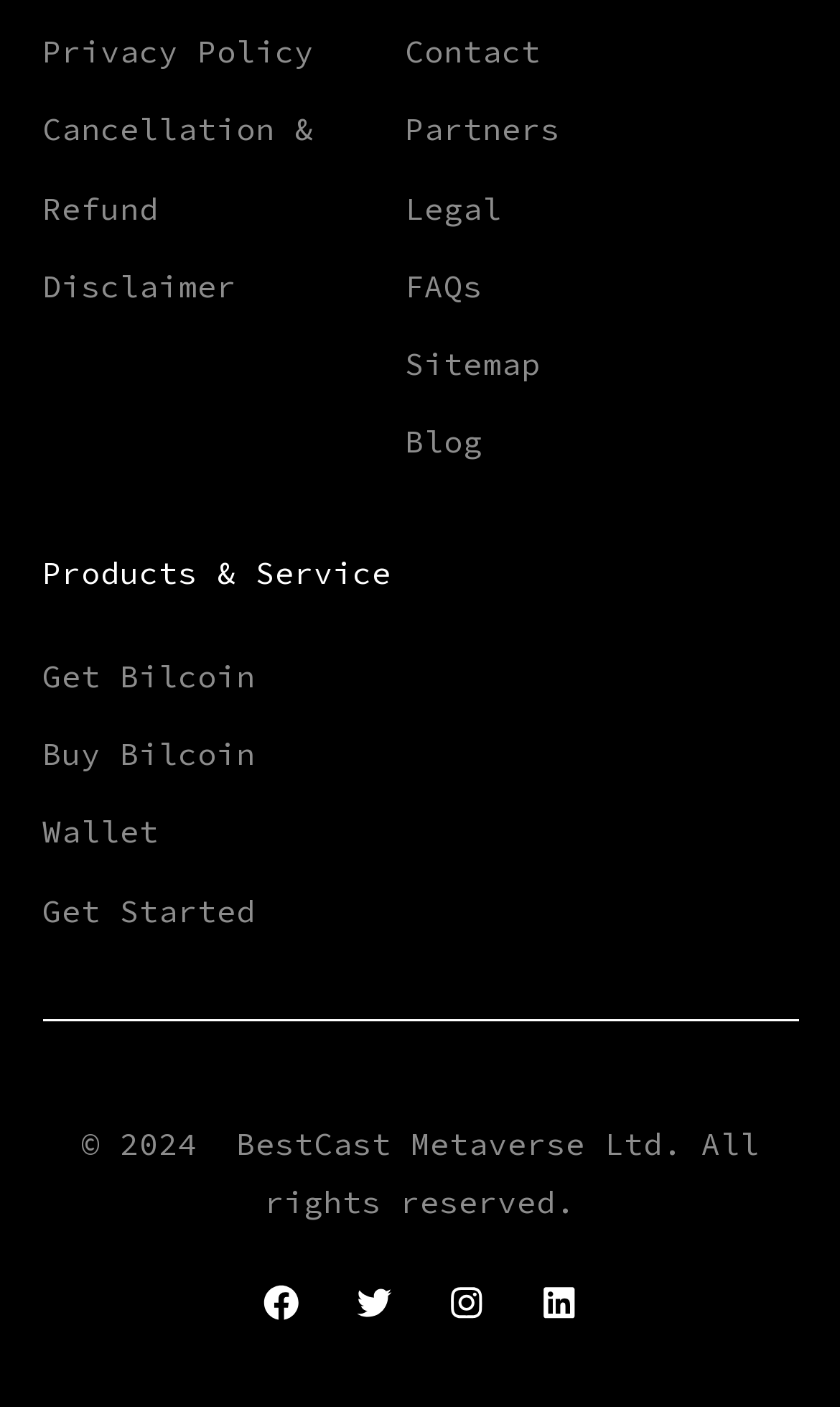What is the name of the company?
Please utilize the information in the image to give a detailed response to the question.

I looked at the bottom of the webpage and found the copyright information, which mentions the company name as 'BestCast Metaverse Ltd. All rights reserved'.